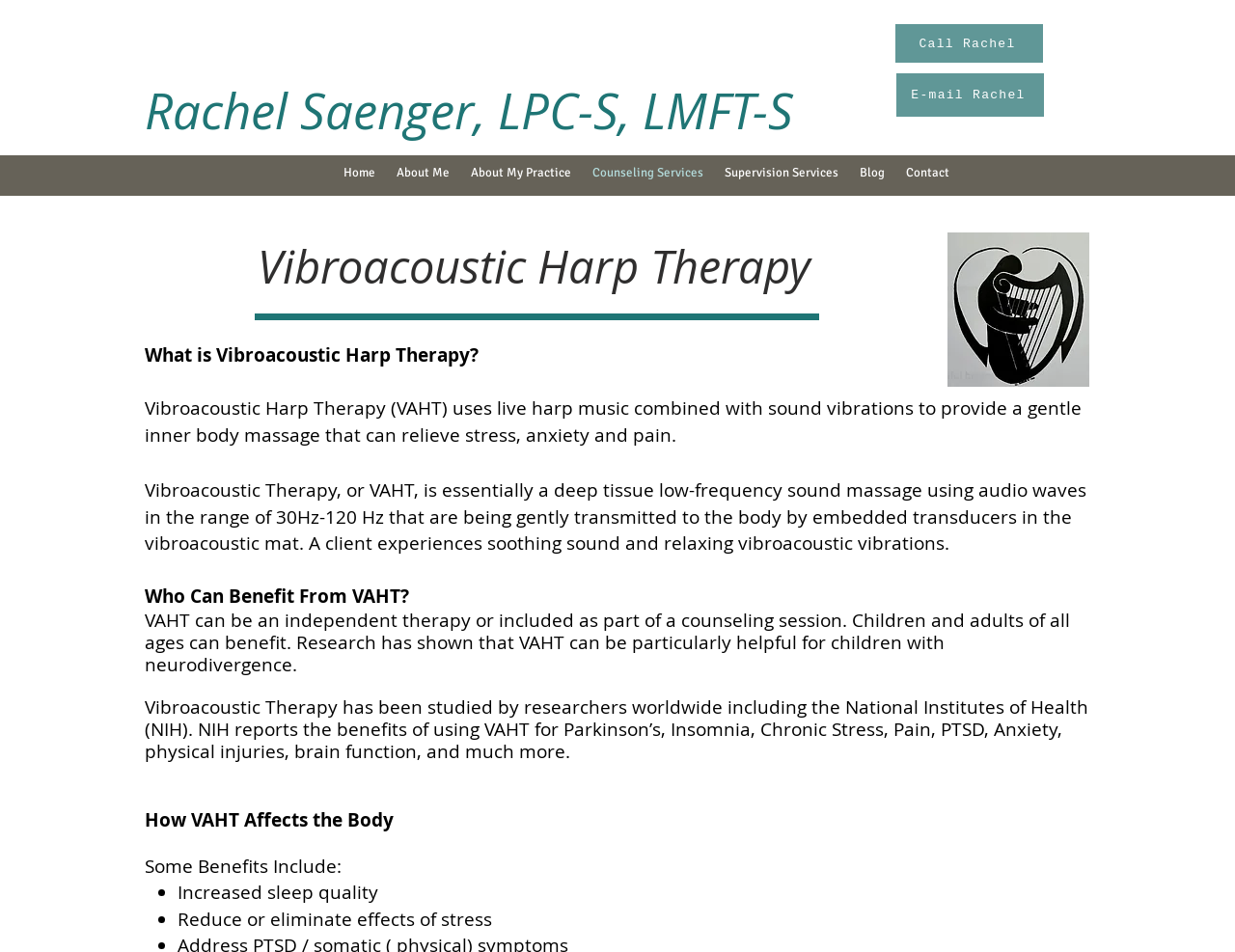Provide the bounding box coordinates for the area that should be clicked to complete the instruction: "Contact Rachel".

[0.725, 0.169, 0.777, 0.195]